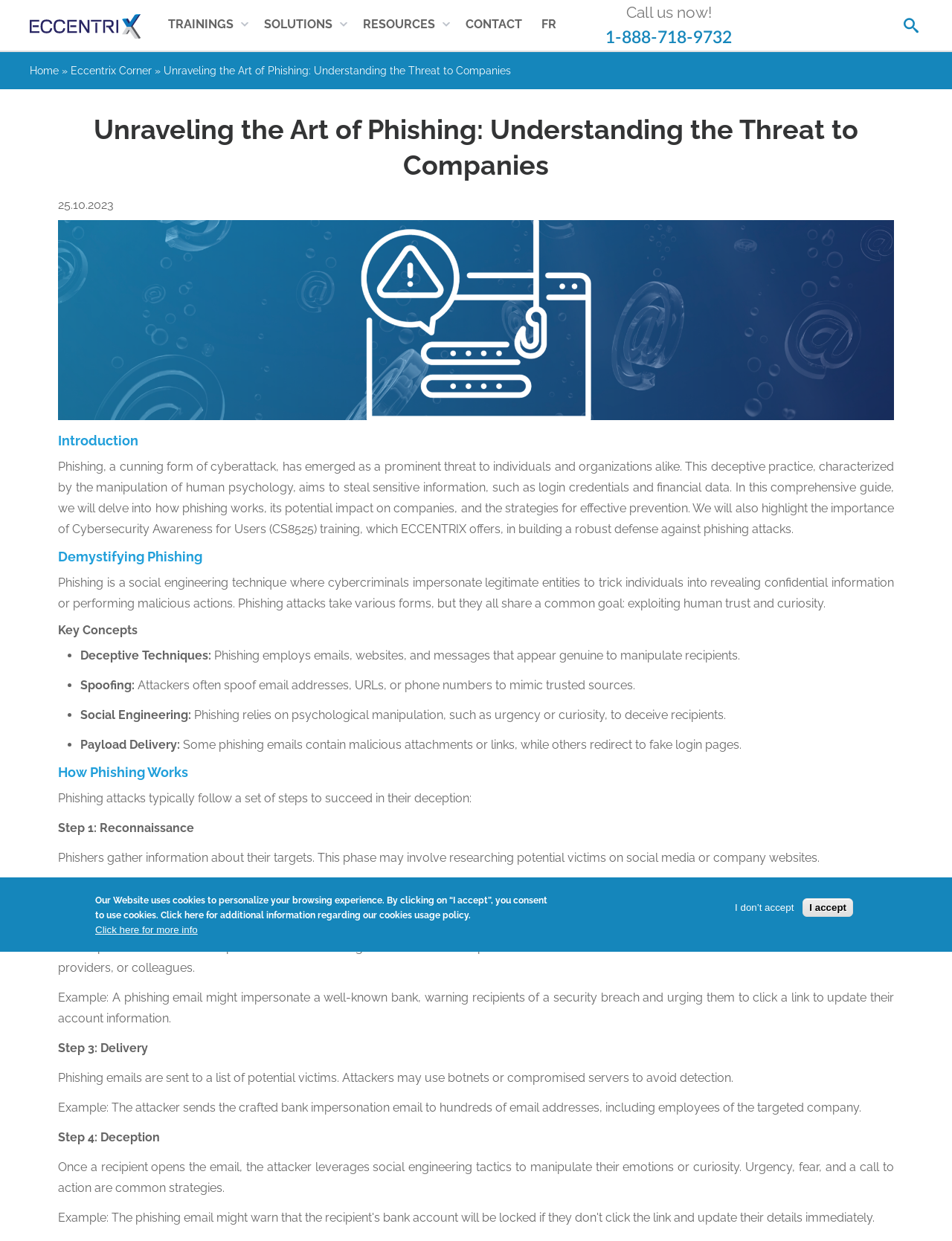Find the bounding box coordinates of the area to click in order to follow the instruction: "Go to the 'CONTACT' page".

[0.479, 0.003, 0.559, 0.037]